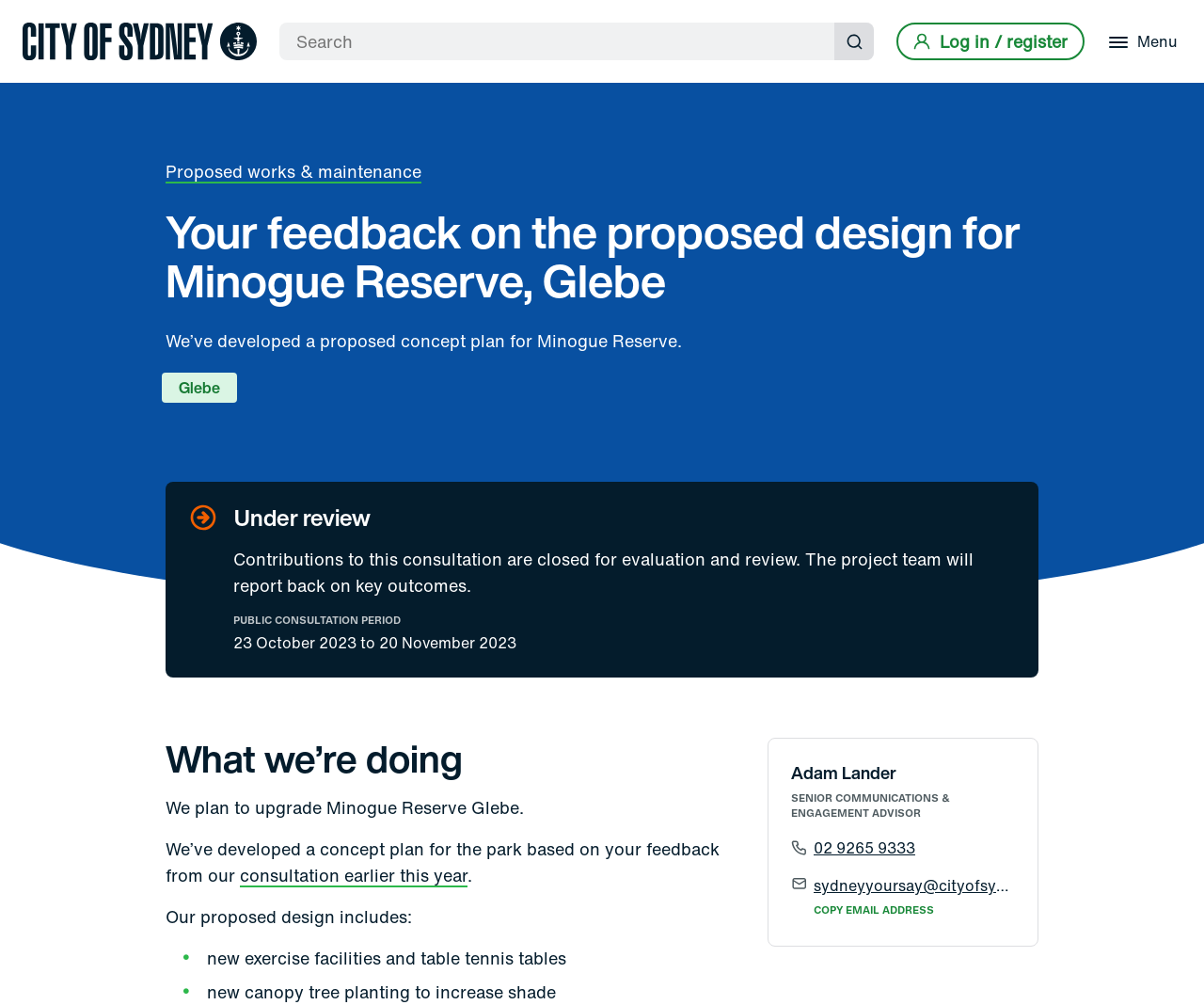Provide a brief response using a word or short phrase to this question:
What is the role of Adam Lander?

SENIOR COMMUNICATIONS & ENGAGEMENT ADVISOR